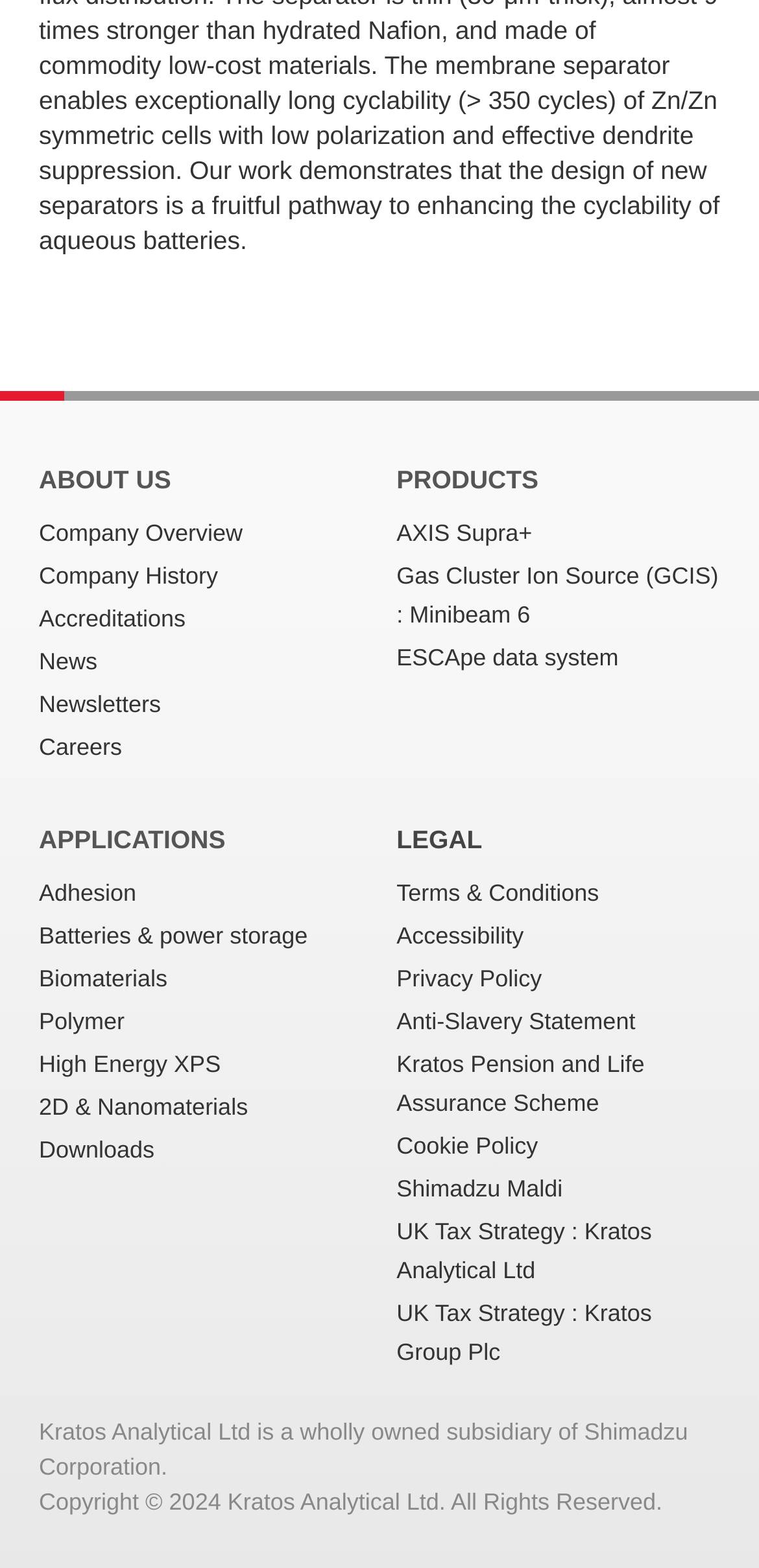What is the last link under the 'LEGAL' category?
Please respond to the question with as much detail as possible.

I looked at the links under the 'LEGAL' category and found that the last link is 'UK Tax Strategy : Kratos Group Plc', which is located at the bottom of the list.